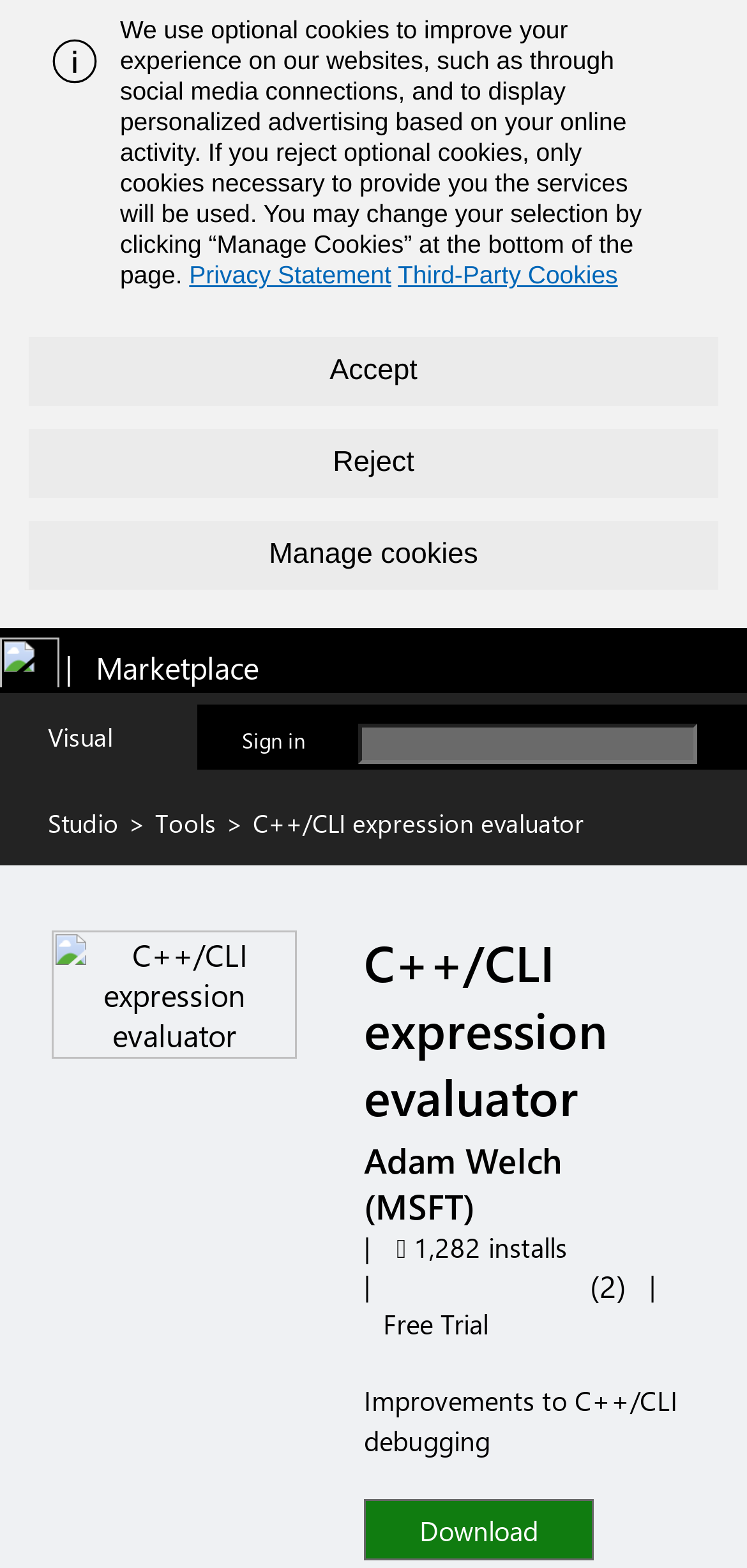Describe the webpage meticulously, covering all significant aspects.

The webpage is about a Visual Studio extension for C++/CLI debugging. At the top, there is an alert message with an image on the left side. Below the alert, there is a notification about the use of cookies, accompanied by three buttons: "Accept", "Reject", and "Manage Cookies". 

On the top-left corner, there is a Visual Studio logo, followed by a Marketplace logo and a link to sign in. A search bar is located on the top-right corner, consisting of a text box and a search button.

The main content of the page is divided into sections. On the left side, there are links to "Visual Studio", "Tools", and a ">" symbol, indicating a navigation menu. On the right side, there is a heading "C++/CLI expression evaluator" with an image below it. 

Further down, there is a section with information about the extension, including the number of installations (1,282) and an average rating of 5 out of 5, accompanied by a link to user reviews. A "Free Trial" label is displayed, followed by a description of the extension: "Improvements to C++/CLI debugging". Finally, there is a "Download" button at the bottom of the page.